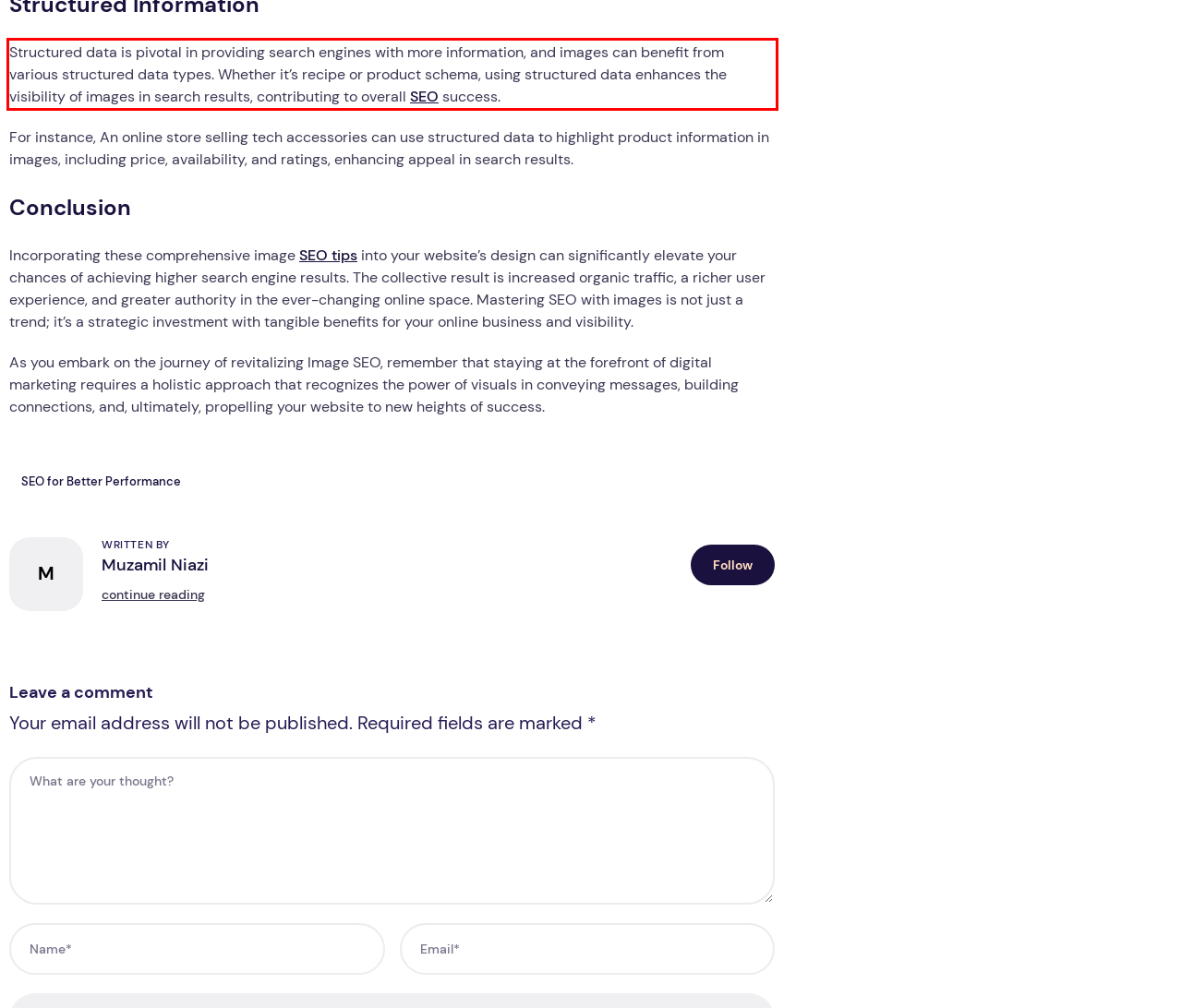You are given a webpage screenshot with a red bounding box around a UI element. Extract and generate the text inside this red bounding box.

Structured data is pivotal in providing search engines with more information, and images can benefit from various structured data types. Whether it’s recipe or product schema, using structured data enhances the visibility of images in search results, contributing to overall SEO success.